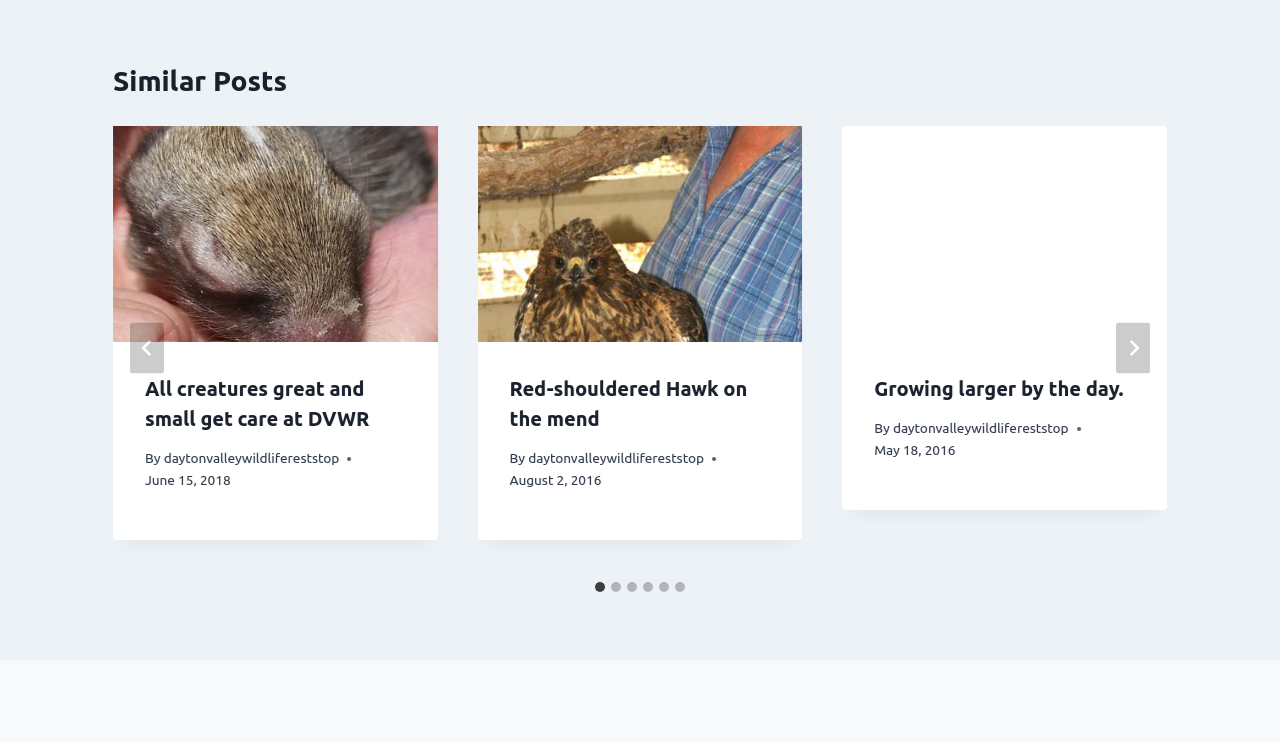How many slides are there in total?
Please ensure your answer is as detailed and informative as possible.

I counted the number of tabpanels, which are '1 of 6', '2 of 6', ..., '6 of 6'. There are 6 tabpanels in total, so there are 6 slides.